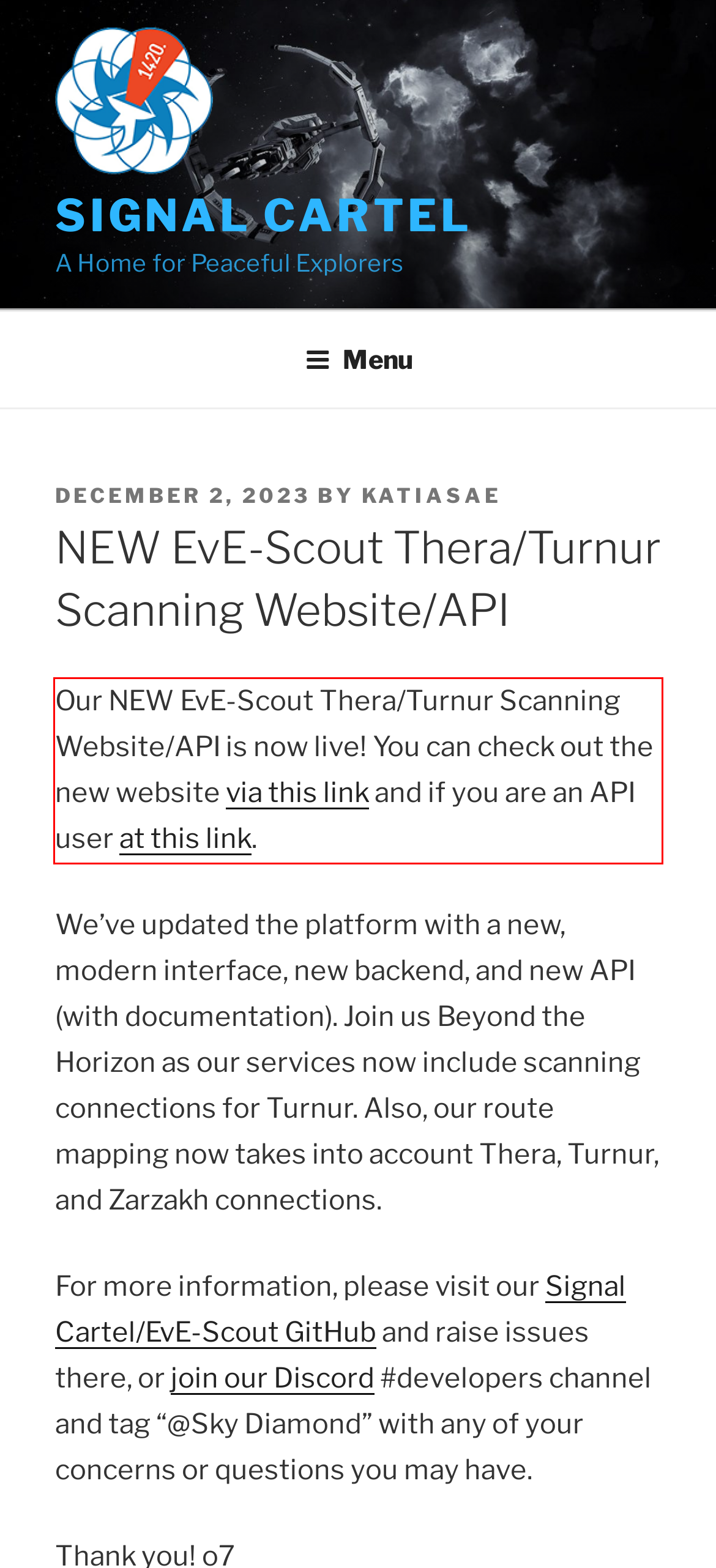You are provided with a screenshot of a webpage that includes a red bounding box. Extract and generate the text content found within the red bounding box.

Our NEW EvE-Scout Thera/Turnur Scanning Website/API is now live! You can check out the new website via this link and if you are an API user at this link.